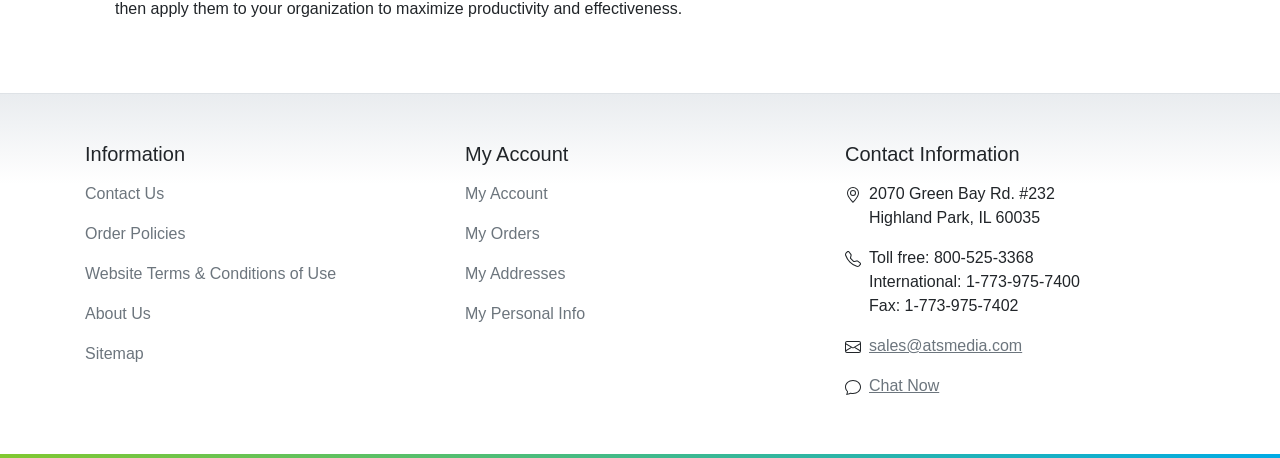What is the link to access the company's chat service?
Please answer the question with as much detail and depth as you can.

I found the link to access the company's chat service by looking at the contact information section, where it is listed as a link with the text 'Chat Now'.